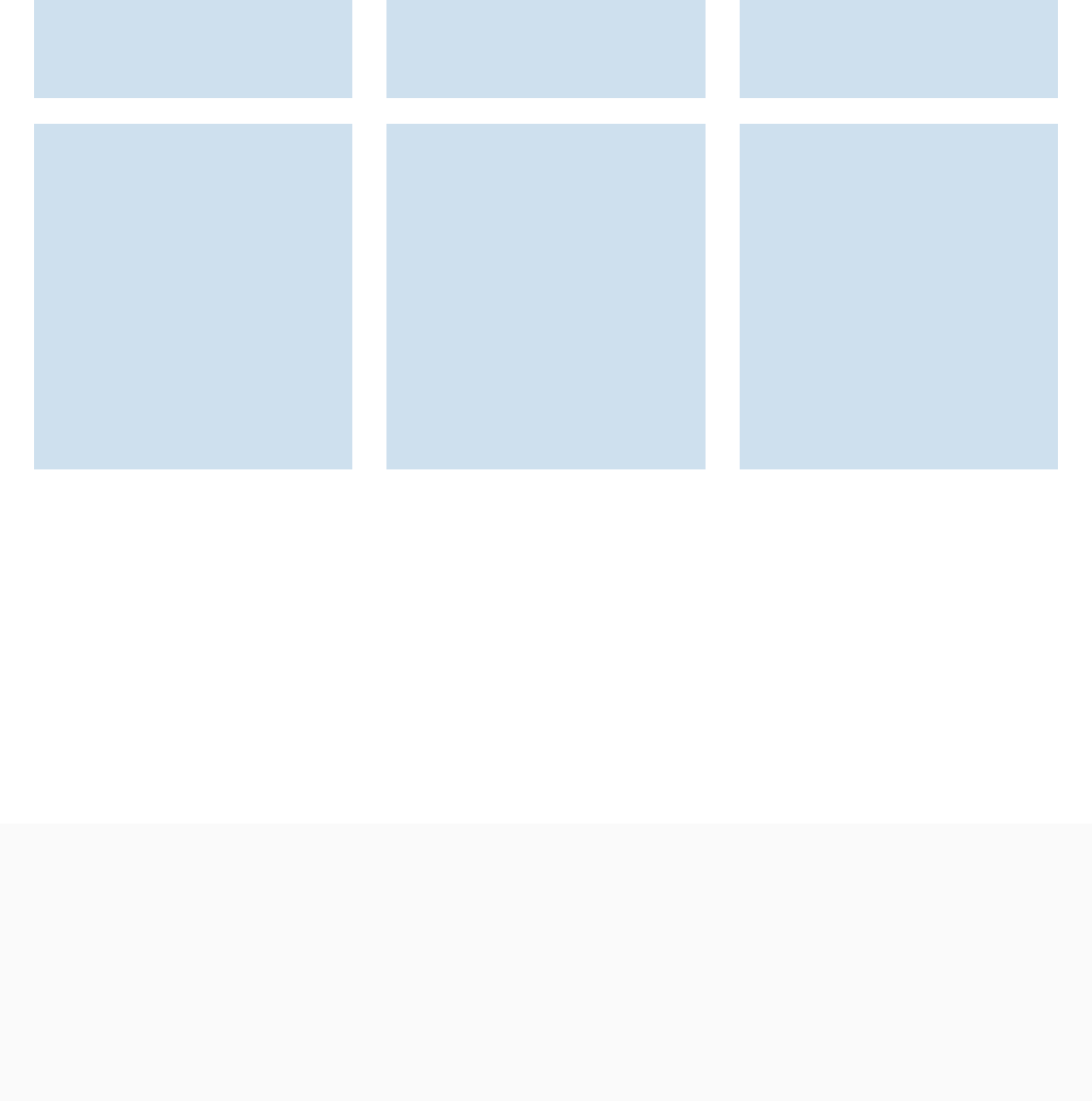How many quick links are available?
From the image, respond using a single word or phrase.

Nine